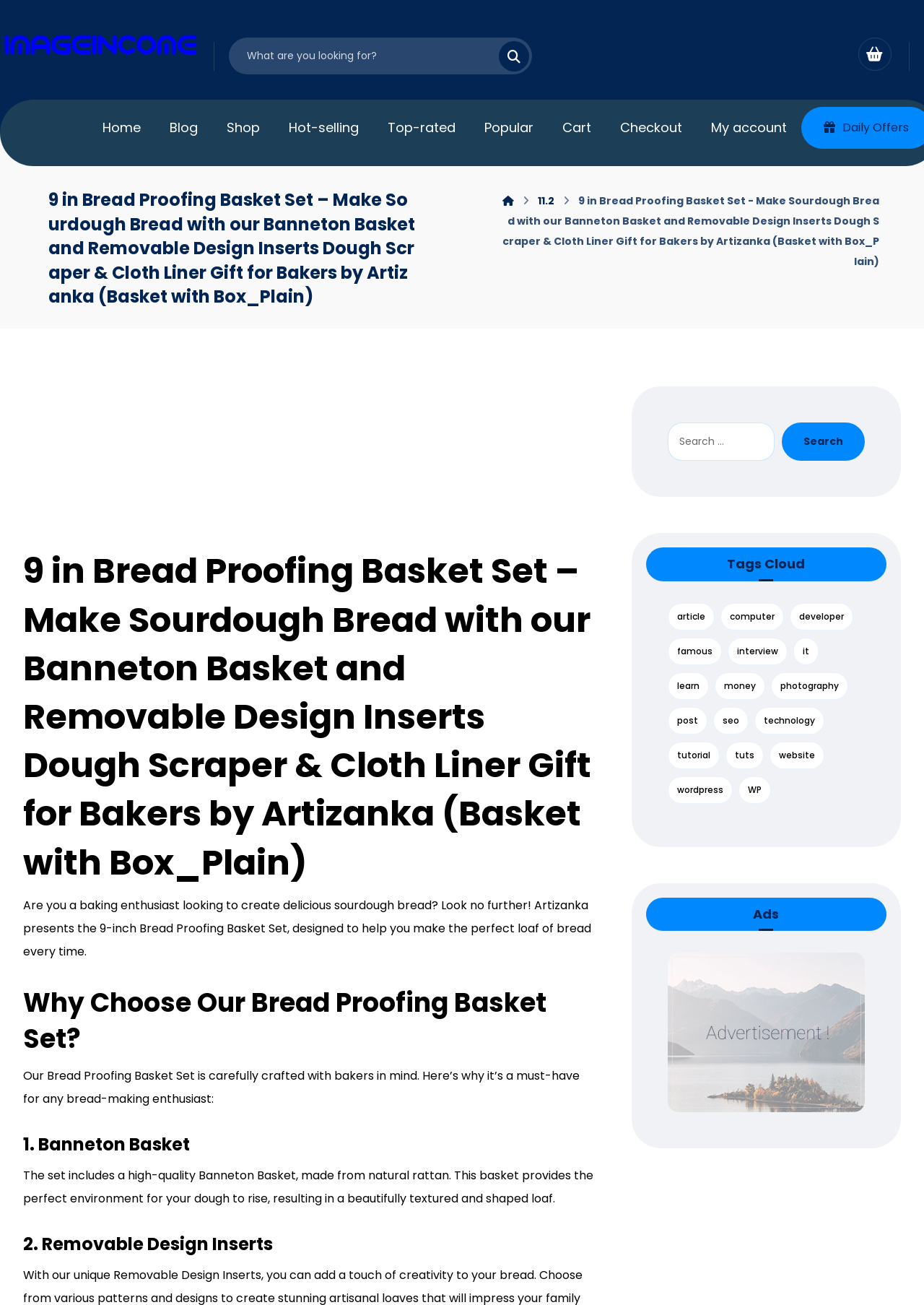Specify the bounding box coordinates of the area to click in order to execute this command: 'Search for something'. The coordinates should consist of four float numbers ranging from 0 to 1, and should be formatted as [left, top, right, bottom].

[0.248, 0.029, 0.576, 0.057]